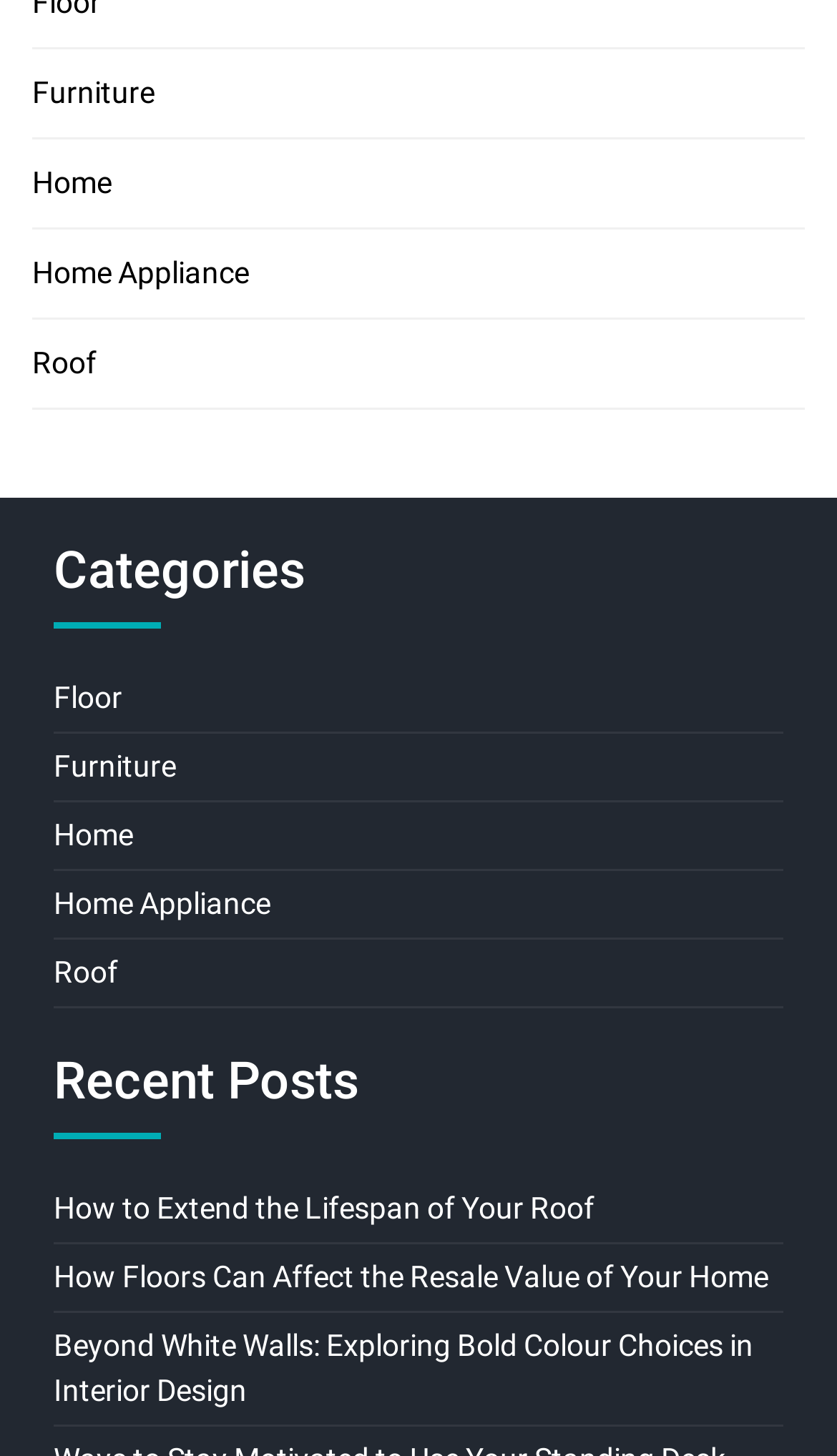Please specify the bounding box coordinates of the clickable section necessary to execute the following command: "Read more about Marcela".

None